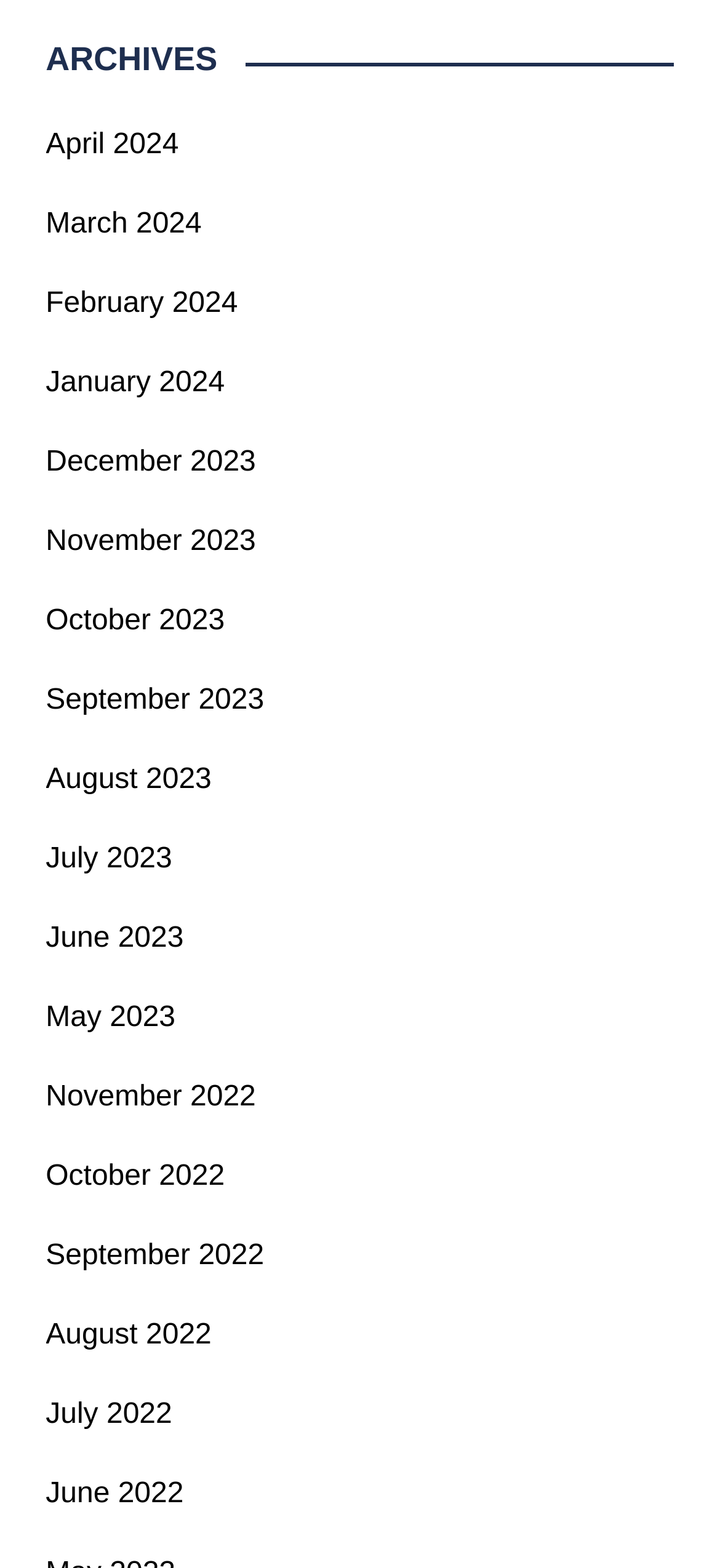Identify the bounding box coordinates for the UI element that matches this description: "January 2024".

[0.063, 0.229, 0.312, 0.262]